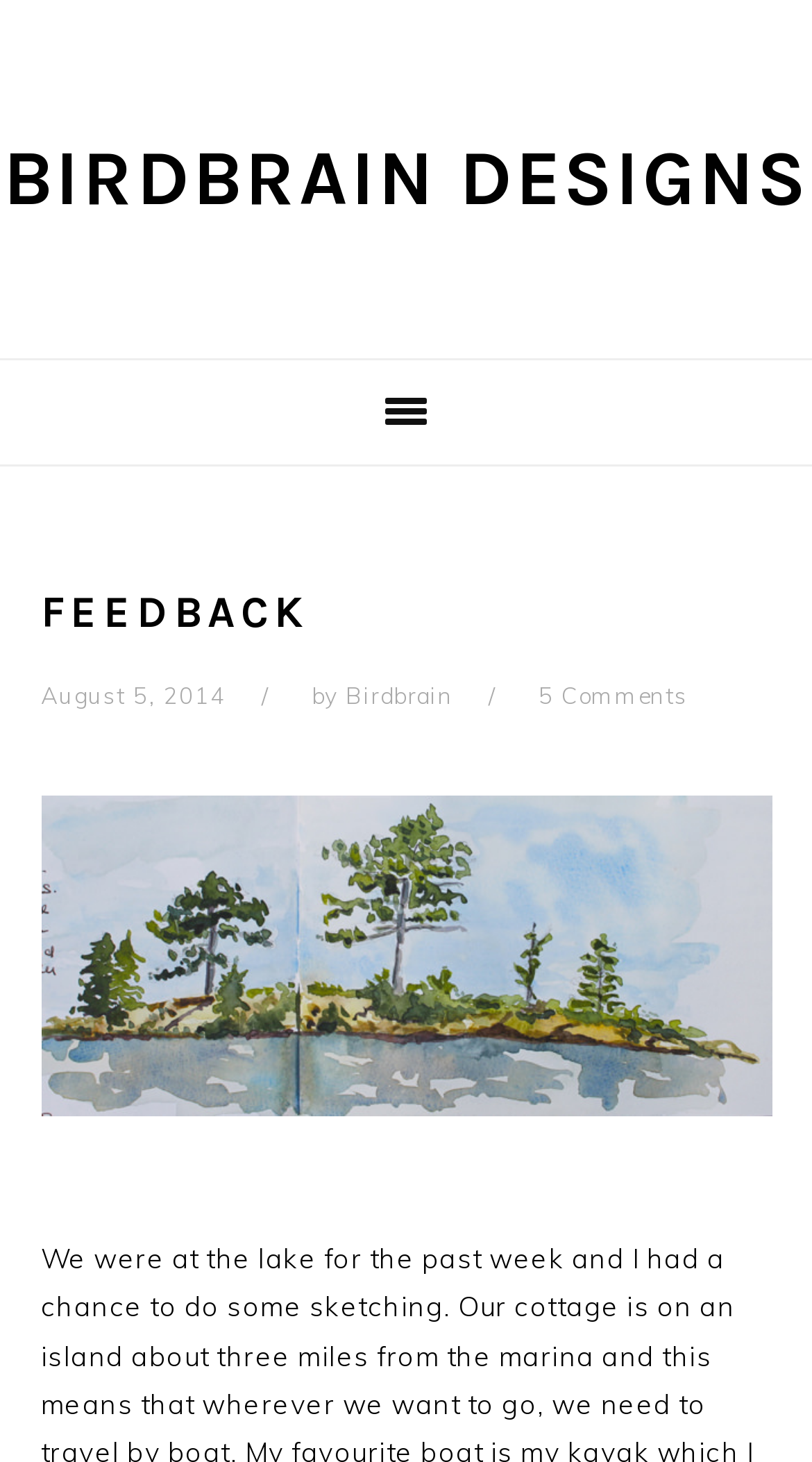Use a single word or phrase to answer the question: 
What is the name of the website?

BIRDBRAIN DESIGNS